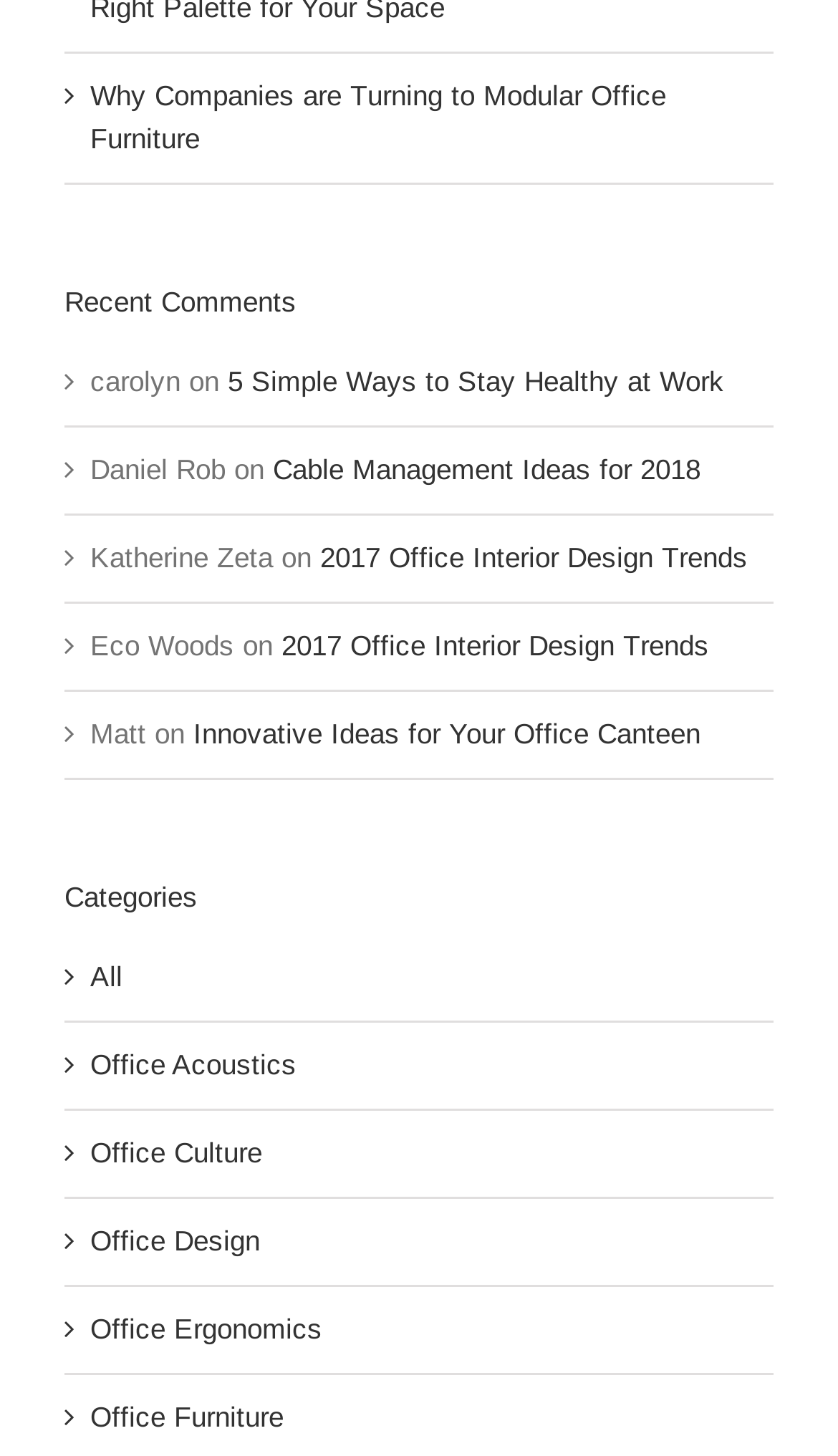Identify the bounding box coordinates of the element that should be clicked to fulfill this task: "Read the article about modular office furniture". The coordinates should be provided as four float numbers between 0 and 1, i.e., [left, top, right, bottom].

[0.108, 0.054, 0.795, 0.106]